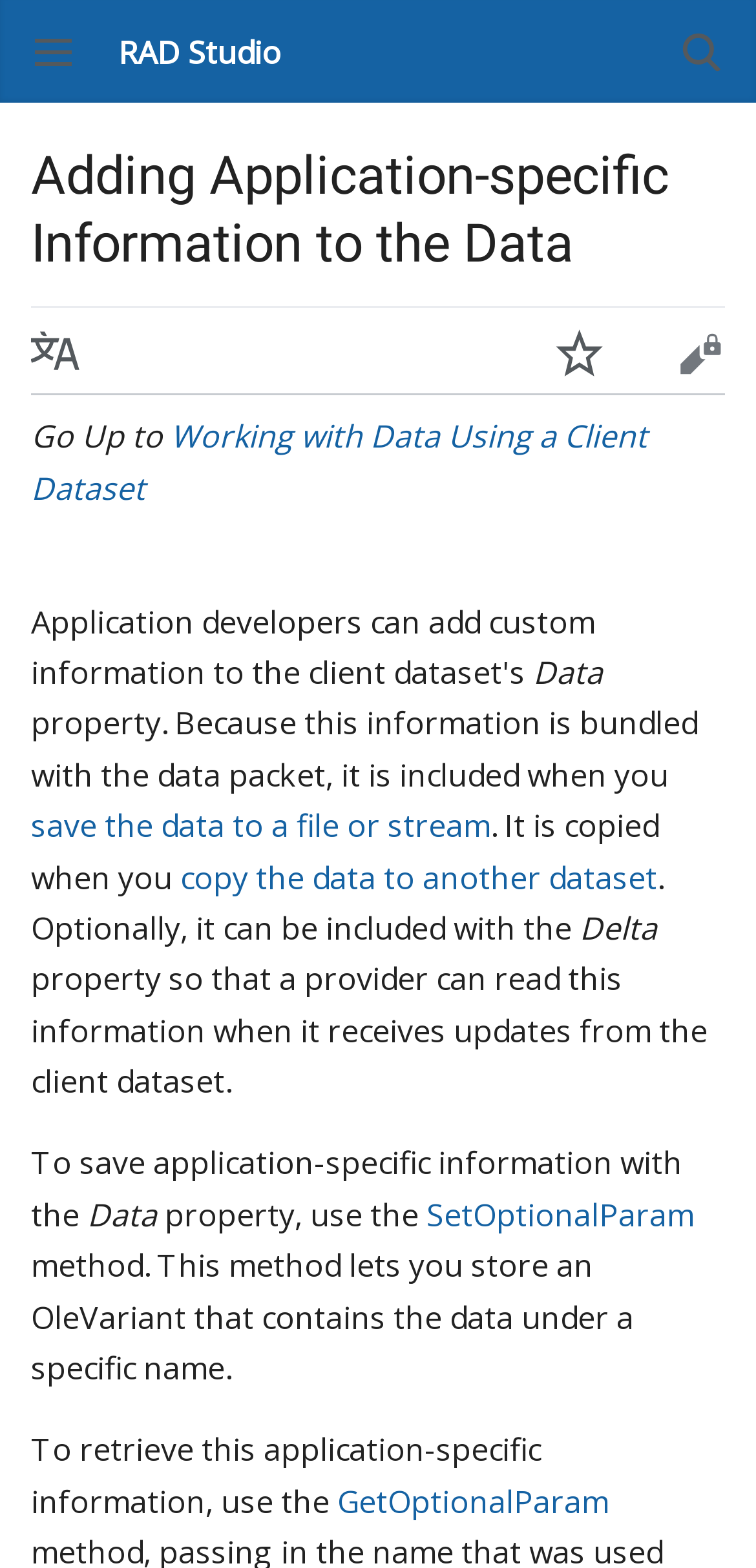Select the bounding box coordinates of the element I need to click to carry out the following instruction: "Open main menu".

[0.0, 0.018, 0.144, 0.048]